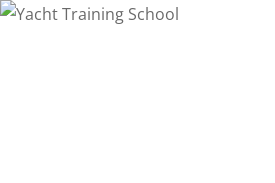Provide your answer to the question using just one word or phrase: What is the purpose of the image?

To emphasize importance of formal sailing education